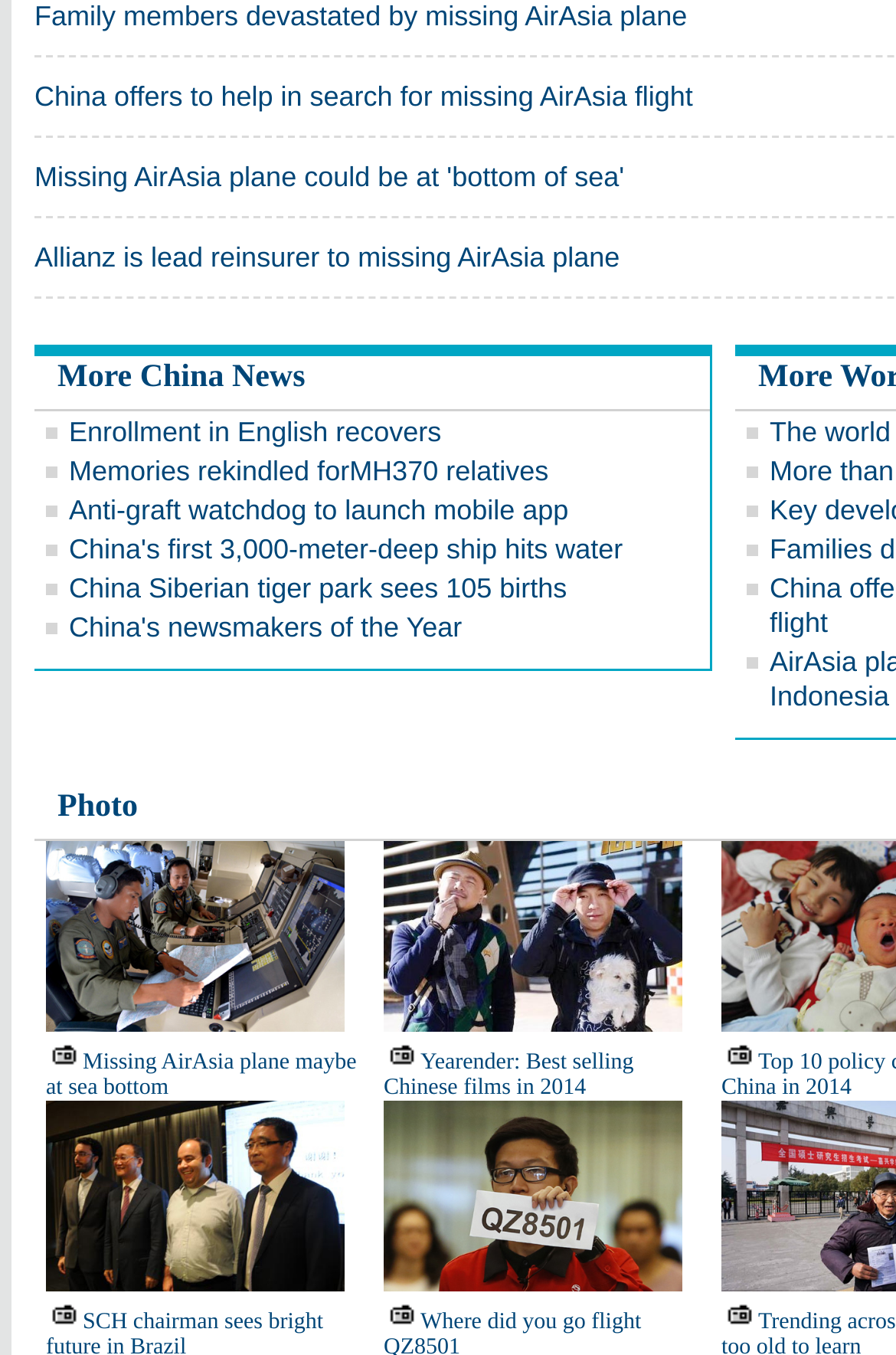Find the bounding box coordinates of the clickable area that will achieve the following instruction: "Check out the photo of China's newsmakers of the Year".

[0.064, 0.583, 0.154, 0.609]